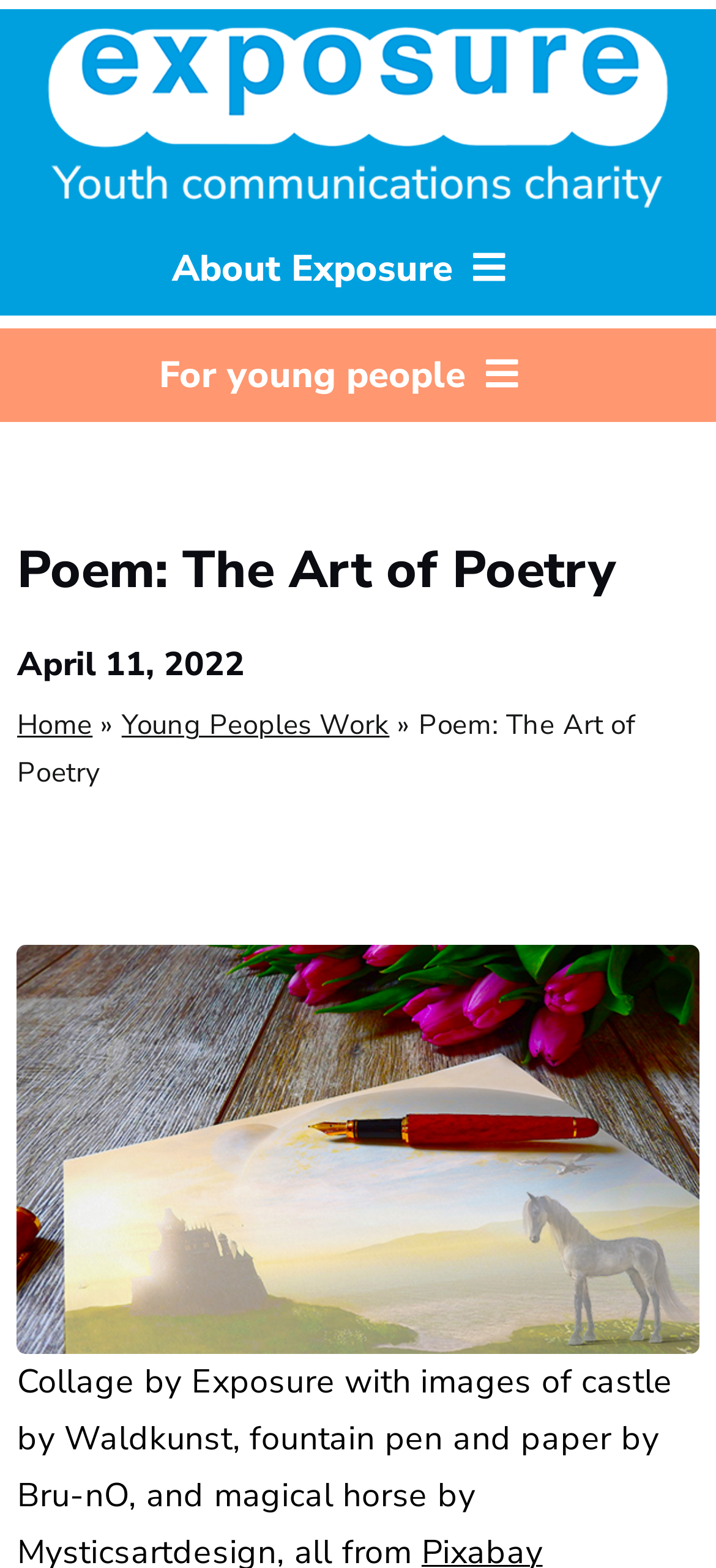Provide the bounding box coordinates for the specified HTML element described in this description: "For young people". The coordinates should be four float numbers ranging from 0 to 1, in the format [left, top, right, bottom].

[0.171, 0.209, 0.778, 0.269]